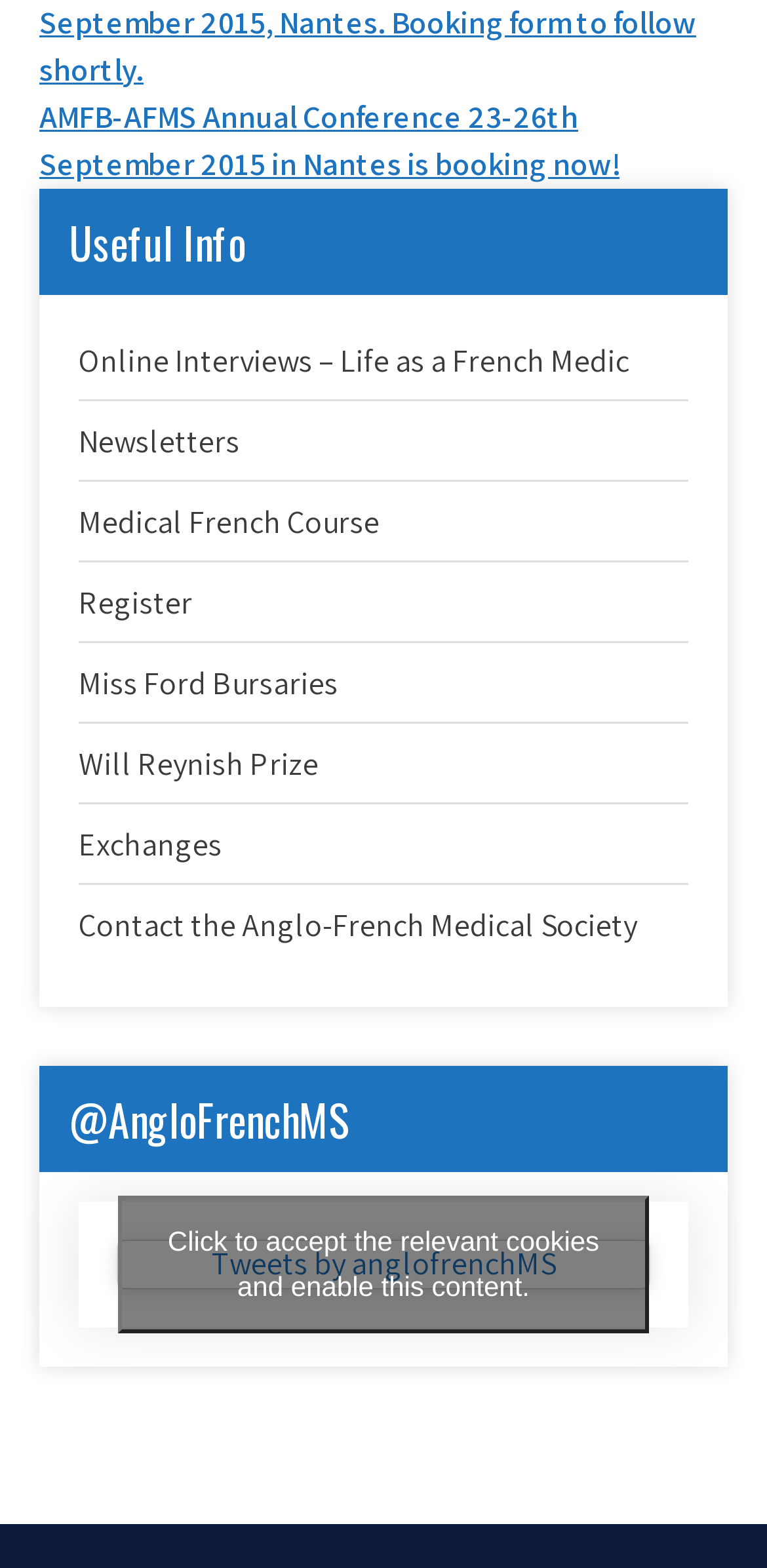Answer the question in a single word or phrase:
What is the theme of the conference?

AFMS Annual Conference